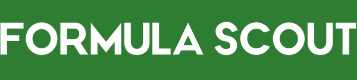What type of racing does the platform focus on?
Using the picture, provide a one-word or short phrase answer.

Formula racing